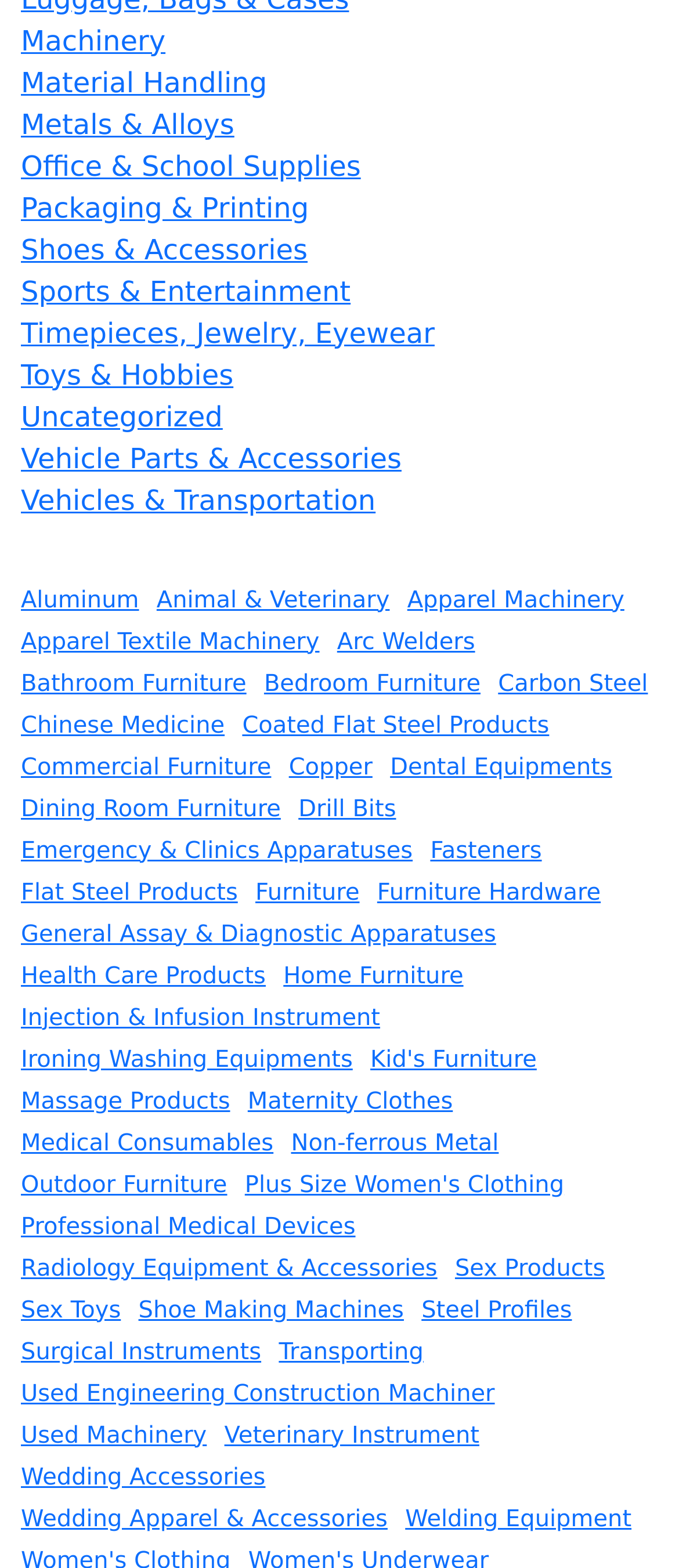Respond with a single word or phrase for the following question: 
How many items are in the 'Furniture' category?

881